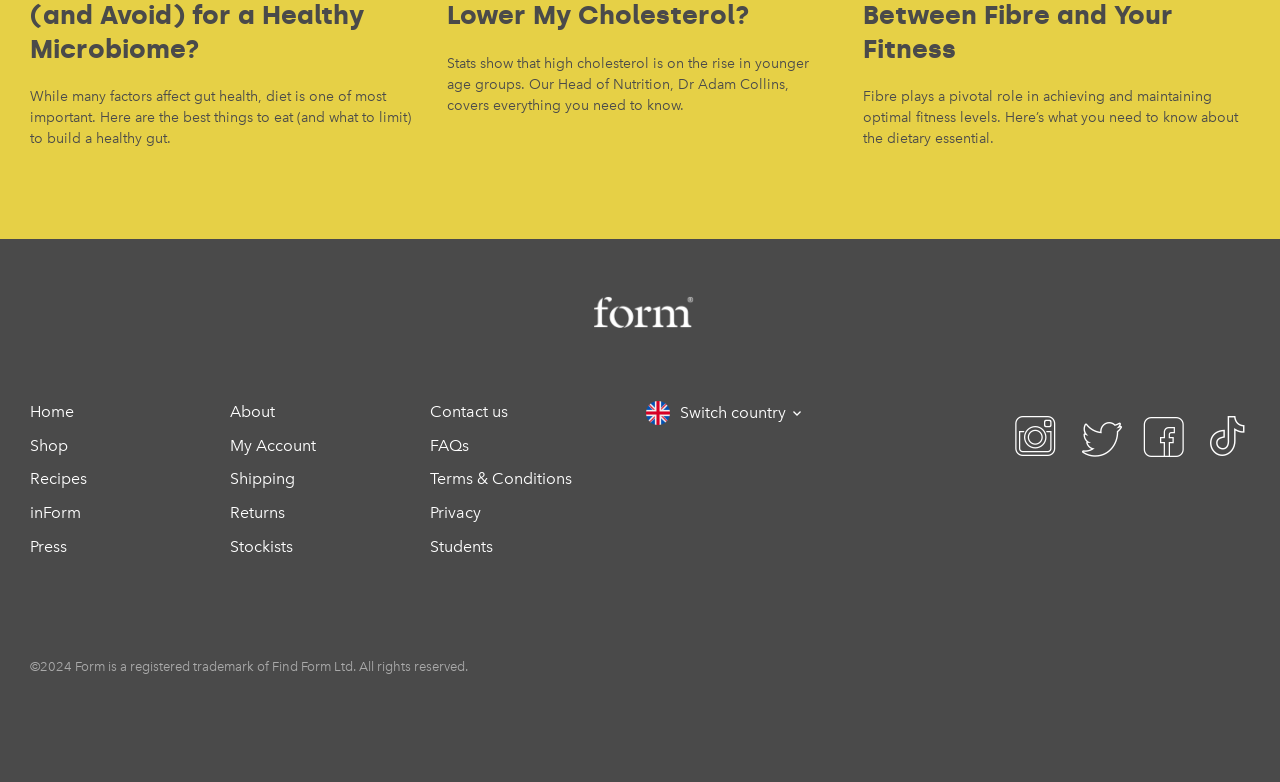Find the bounding box coordinates corresponding to the UI element with the description: "Terms & Conditions". The coordinates should be formatted as [left, top, right, bottom], with values as floats between 0 and 1.

[0.336, 0.6, 0.447, 0.625]